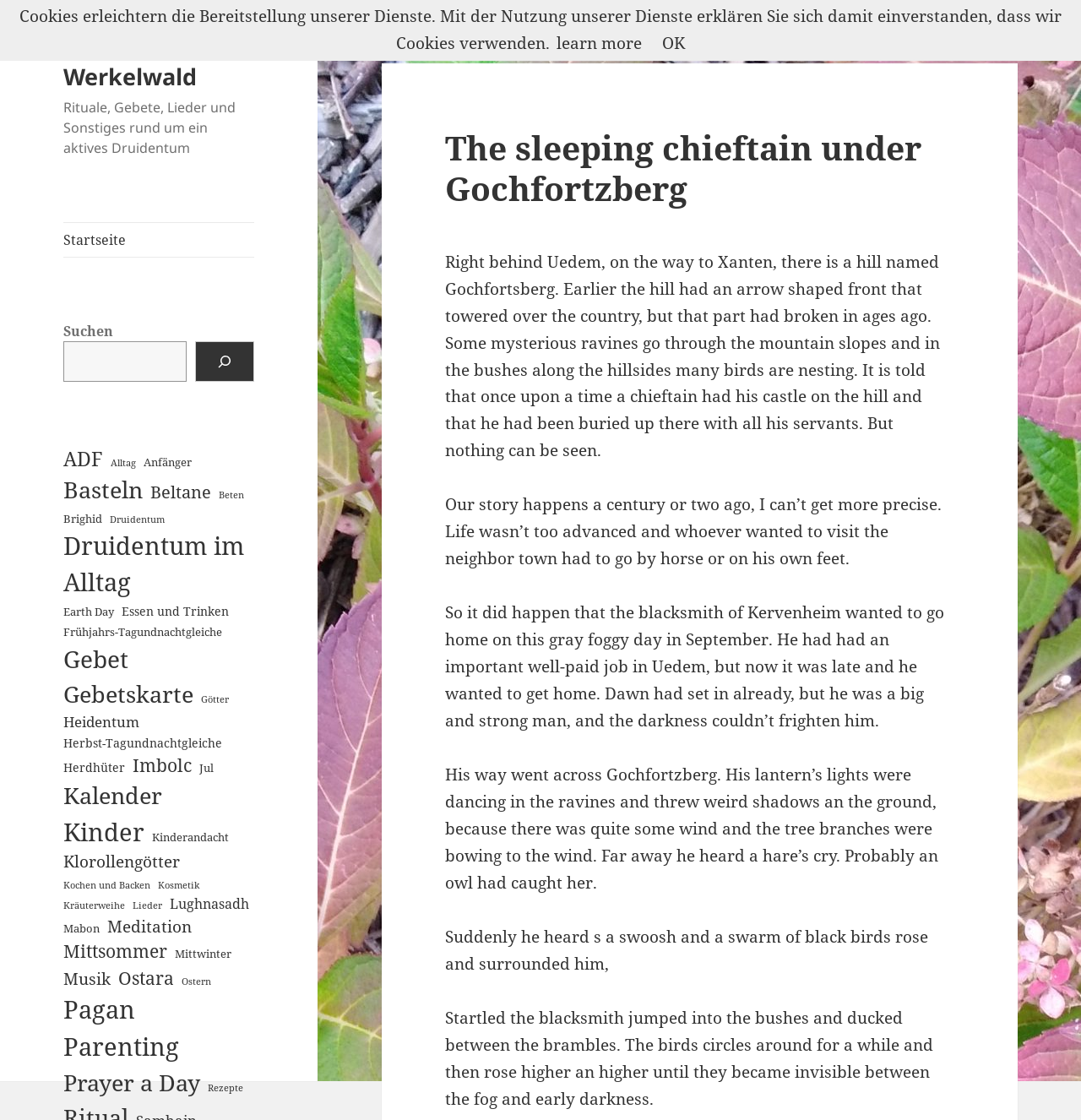Calculate the bounding box coordinates of the UI element given the description: "Basteln".

[0.059, 0.423, 0.132, 0.453]